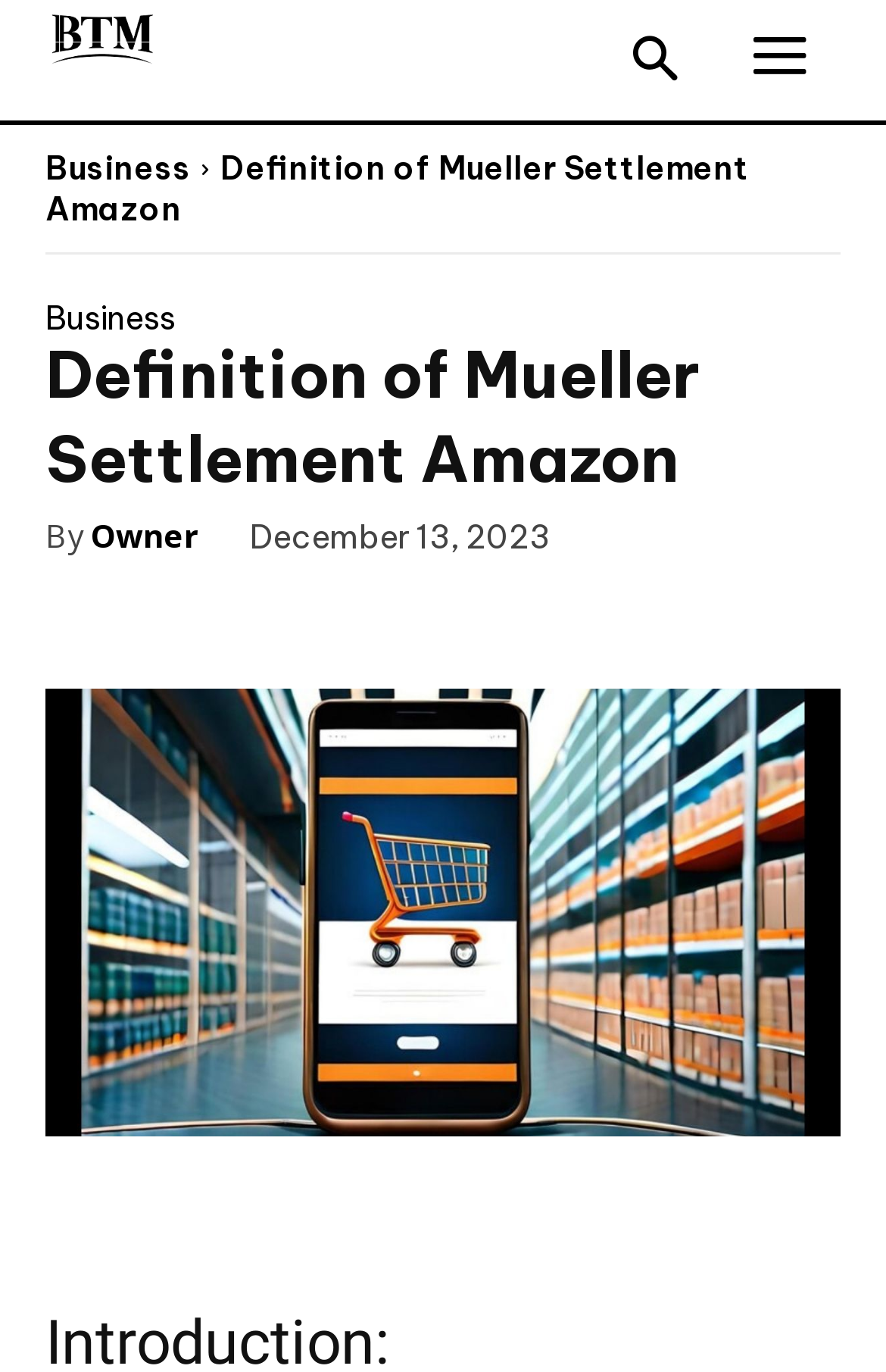What is the date of the article?
Refer to the image and offer an in-depth and detailed answer to the question.

The date of the article is located below the author's name, and it is displayed in the format of 'Month Day, Year'. The exact date is December 13, 2023, which is obtained from the StaticText element with the text 'December 13, 2023'.